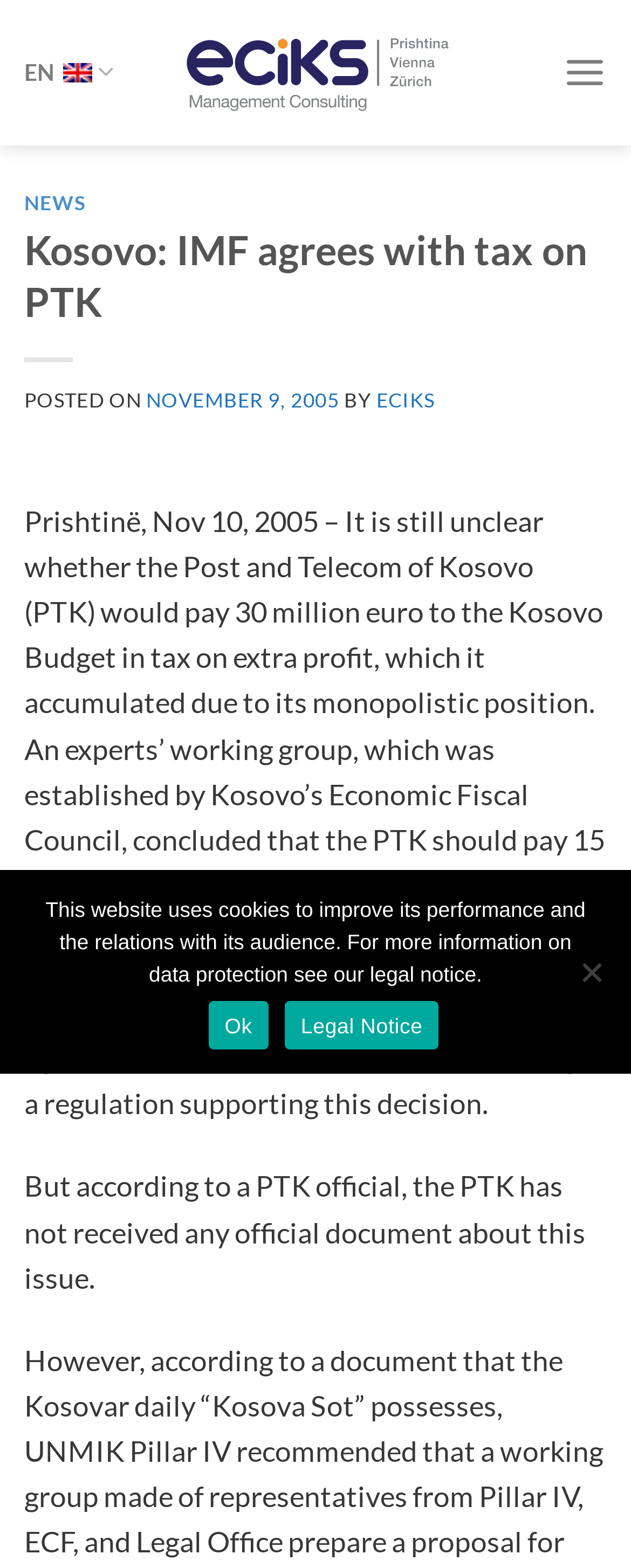Who agreed and recommended to the SRSG to sign a regulation supporting the decision?
Answer the question with a thorough and detailed explanation.

I found who agreed and recommended to the SRSG to sign a regulation supporting the decision by reading the text 'The Government and UNMIK have already agreed and recommended to the SRSG to sign a regulation supporting this decision.' which is located in the middle of the article.